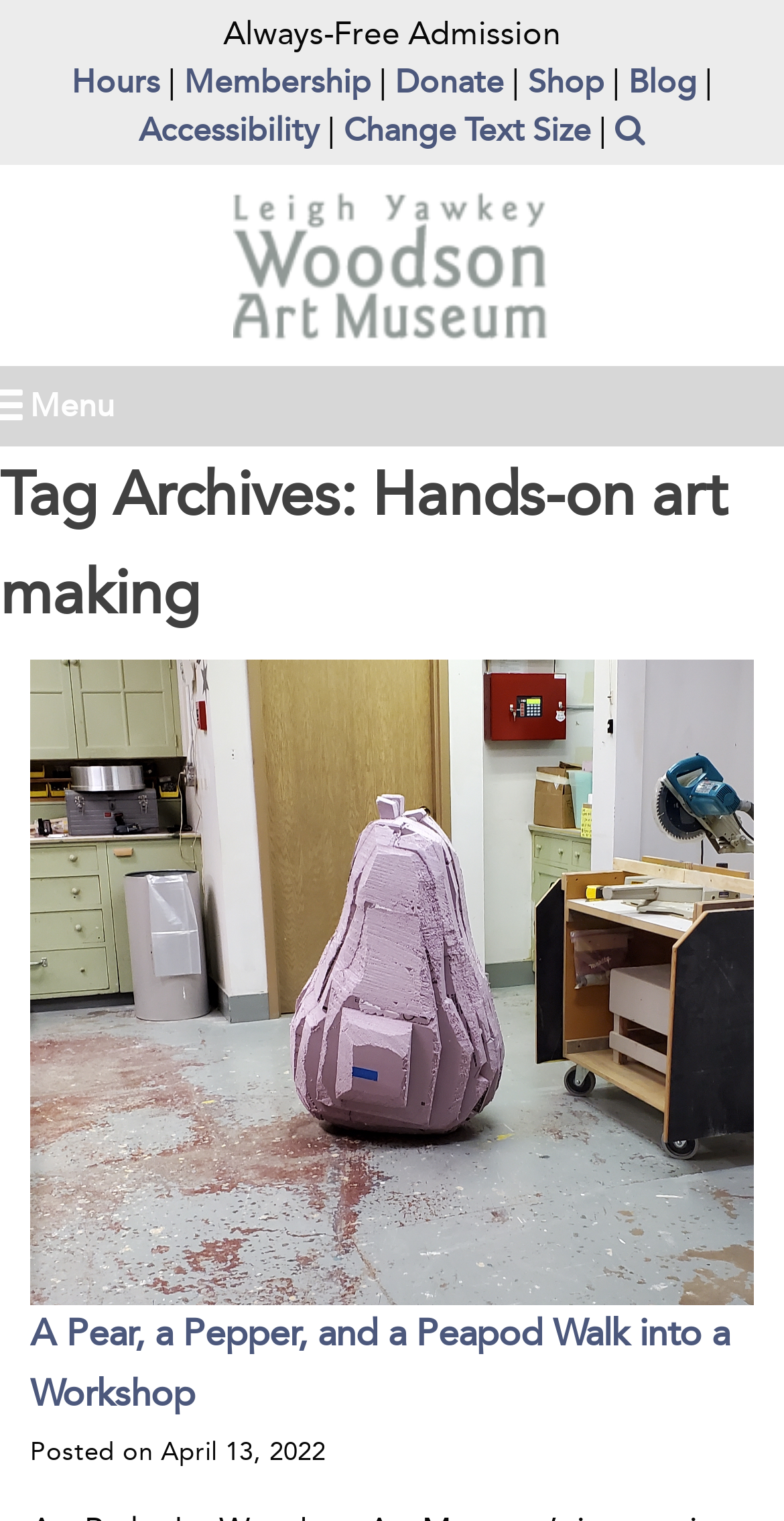Identify the bounding box coordinates of the region that needs to be clicked to carry out this instruction: "Search for something". Provide these coordinates as four float numbers ranging from 0 to 1, i.e., [left, top, right, bottom].

[0.785, 0.072, 0.823, 0.098]